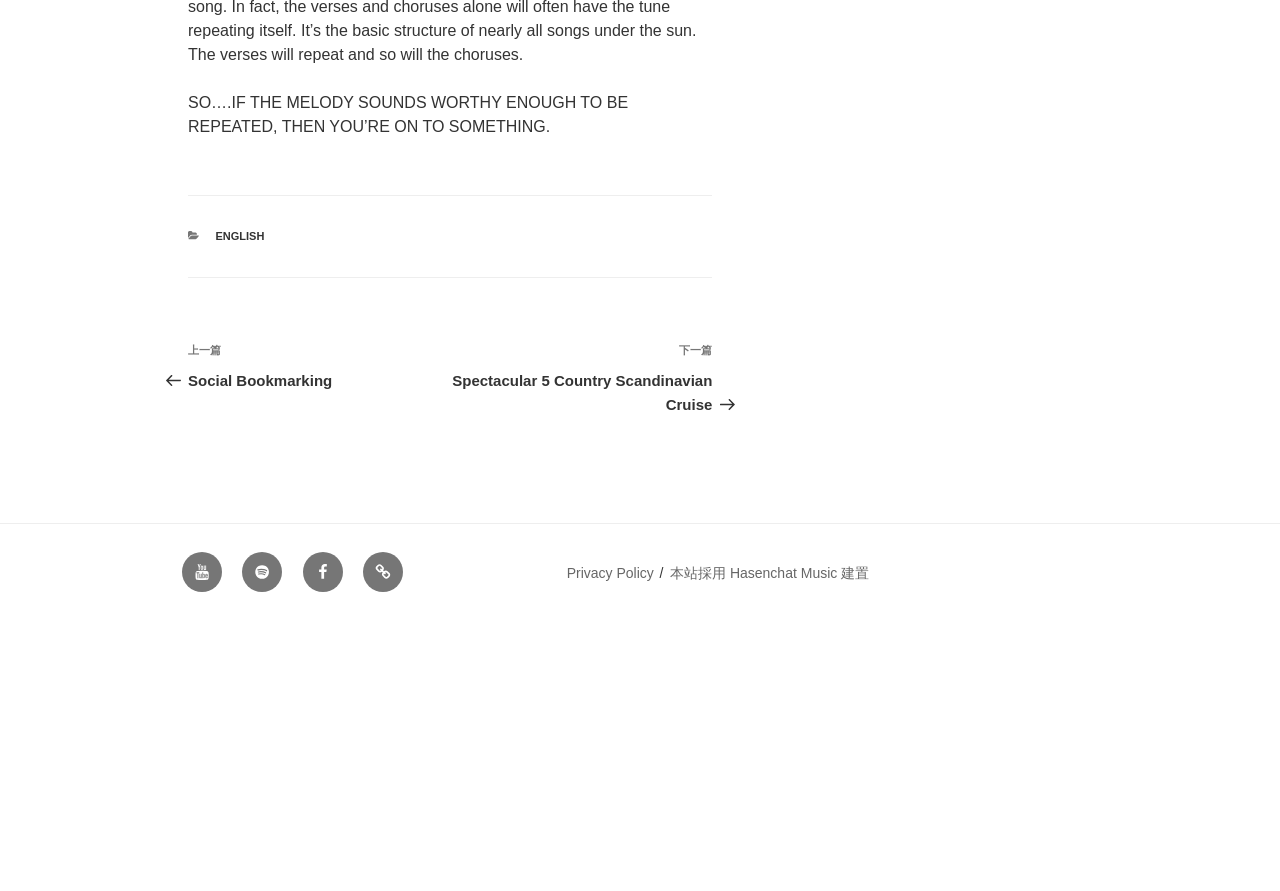Provide a brief response in the form of a single word or phrase:
What is the language of the current webpage?

English